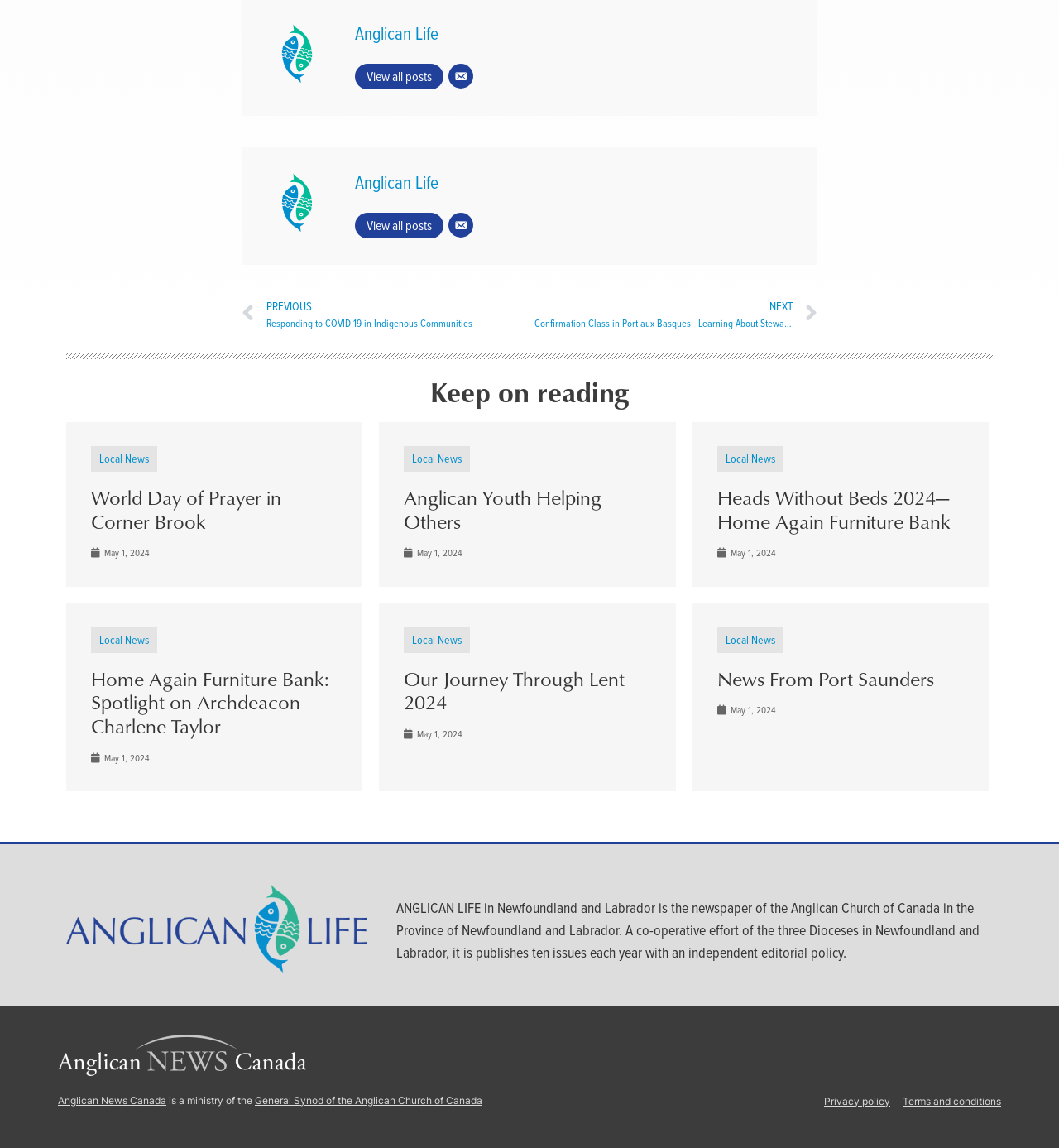Pinpoint the bounding box coordinates of the element to be clicked to execute the instruction: "Check Local News".

[0.094, 0.392, 0.141, 0.407]